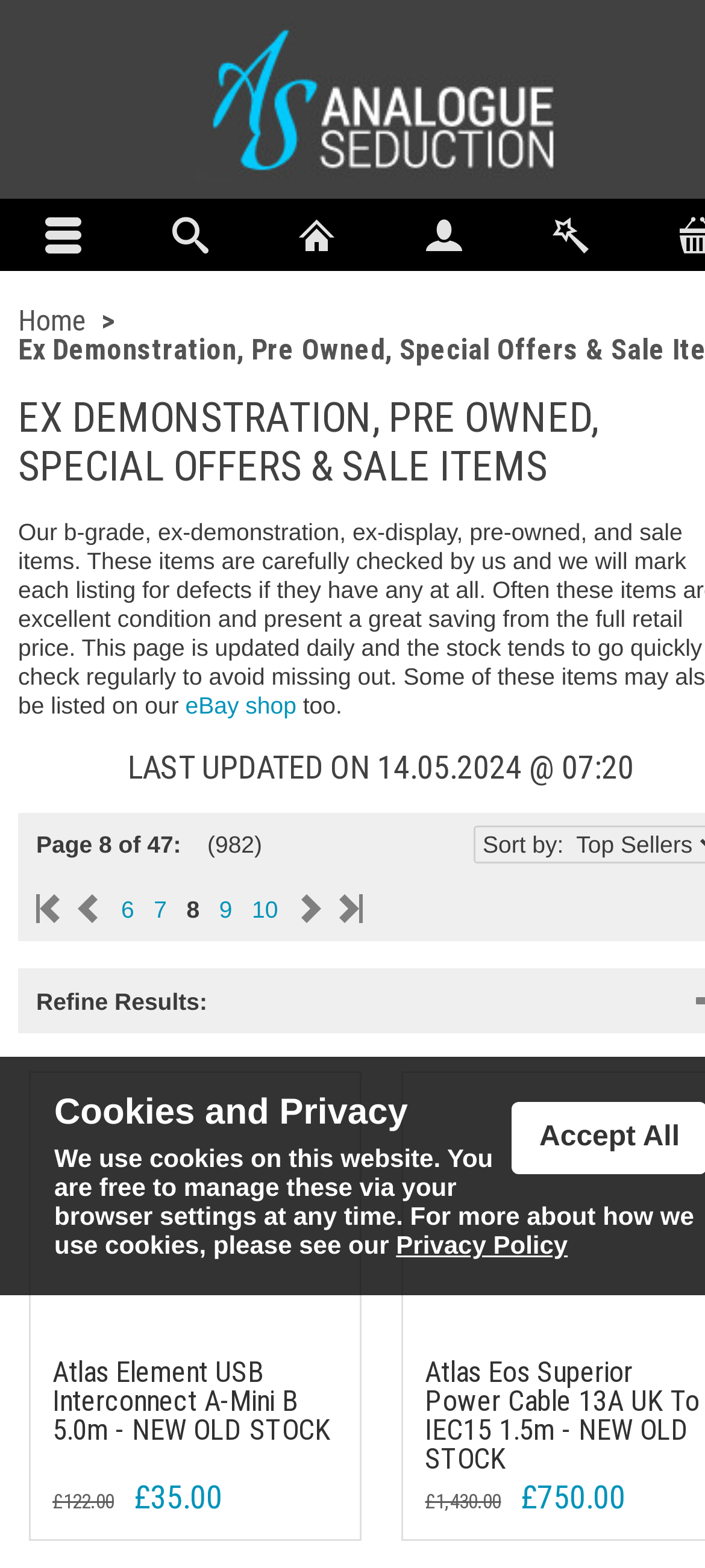Identify the bounding box for the UI element that is described as follows: "6".

[0.172, 0.571, 0.19, 0.588]